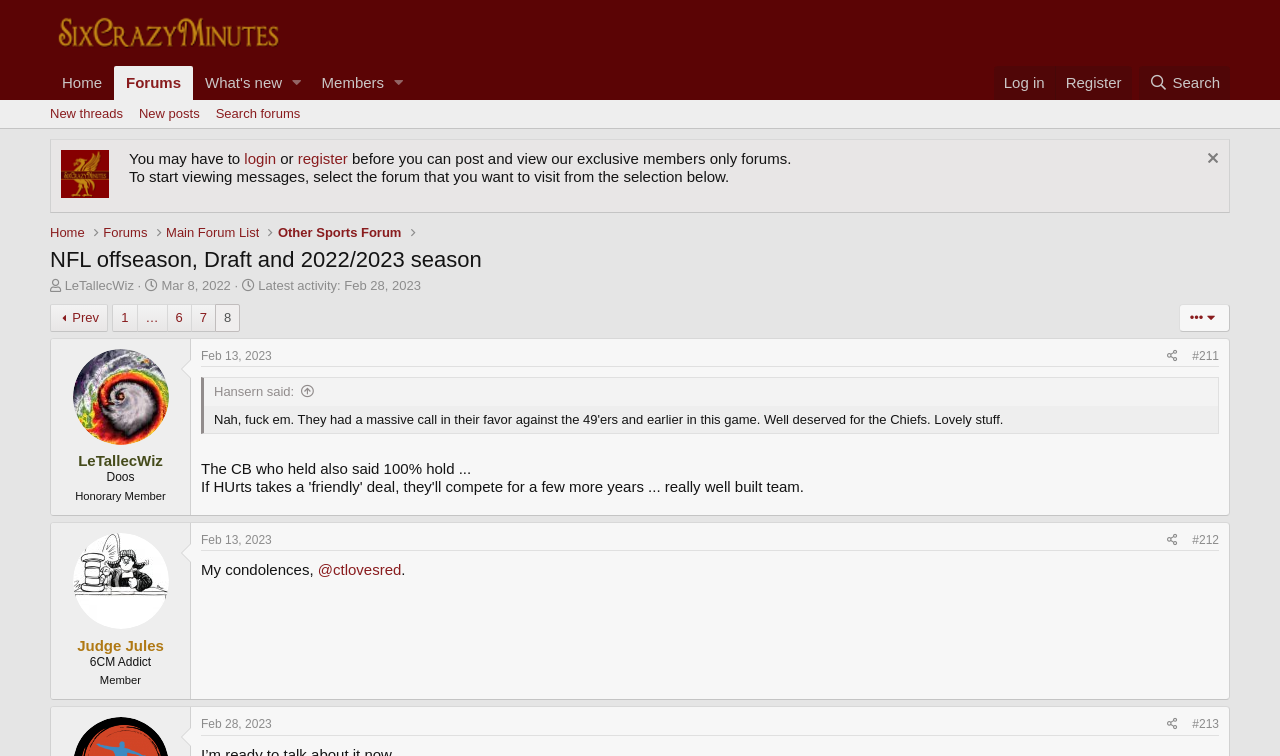Locate the bounding box coordinates of the element you need to click to accomplish the task described by this instruction: "View thread starter's profile".

[0.05, 0.368, 0.105, 0.388]